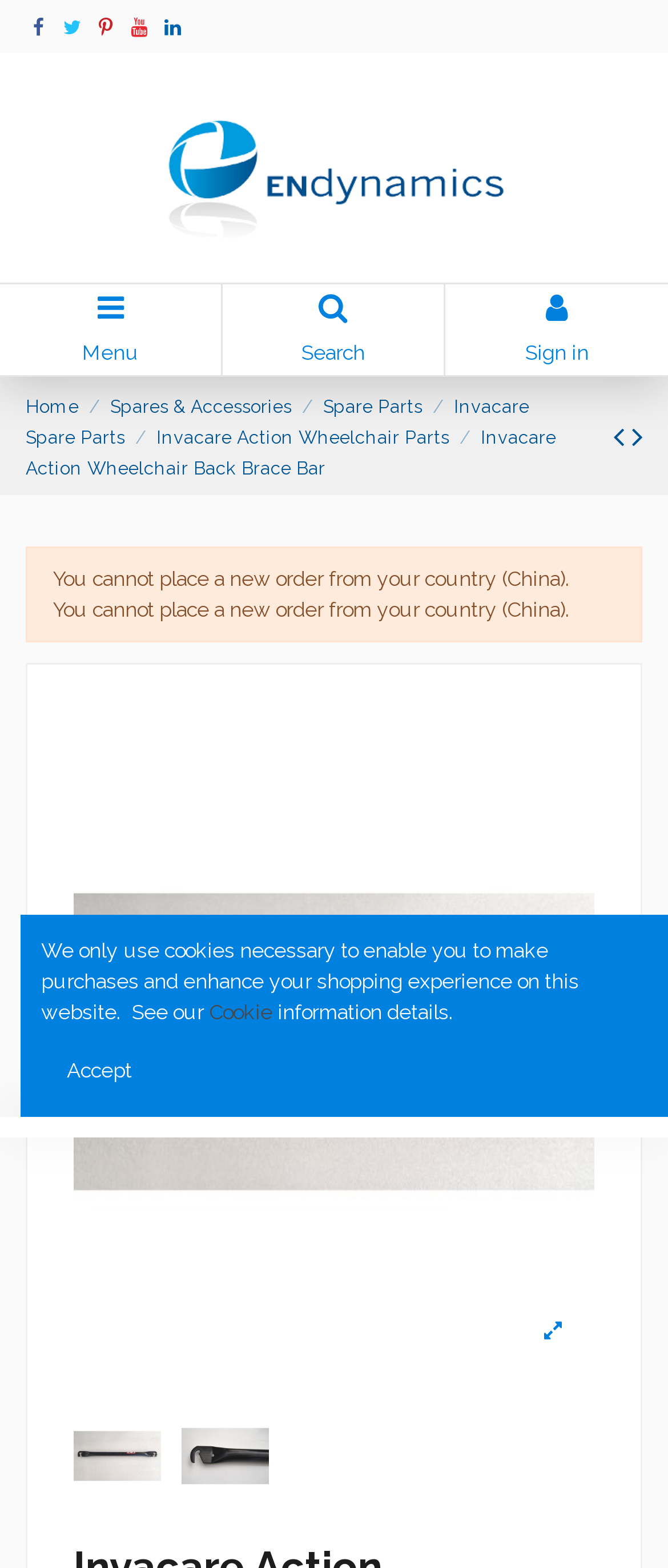Please respond in a single word or phrase: 
How many links are there in the header?

6